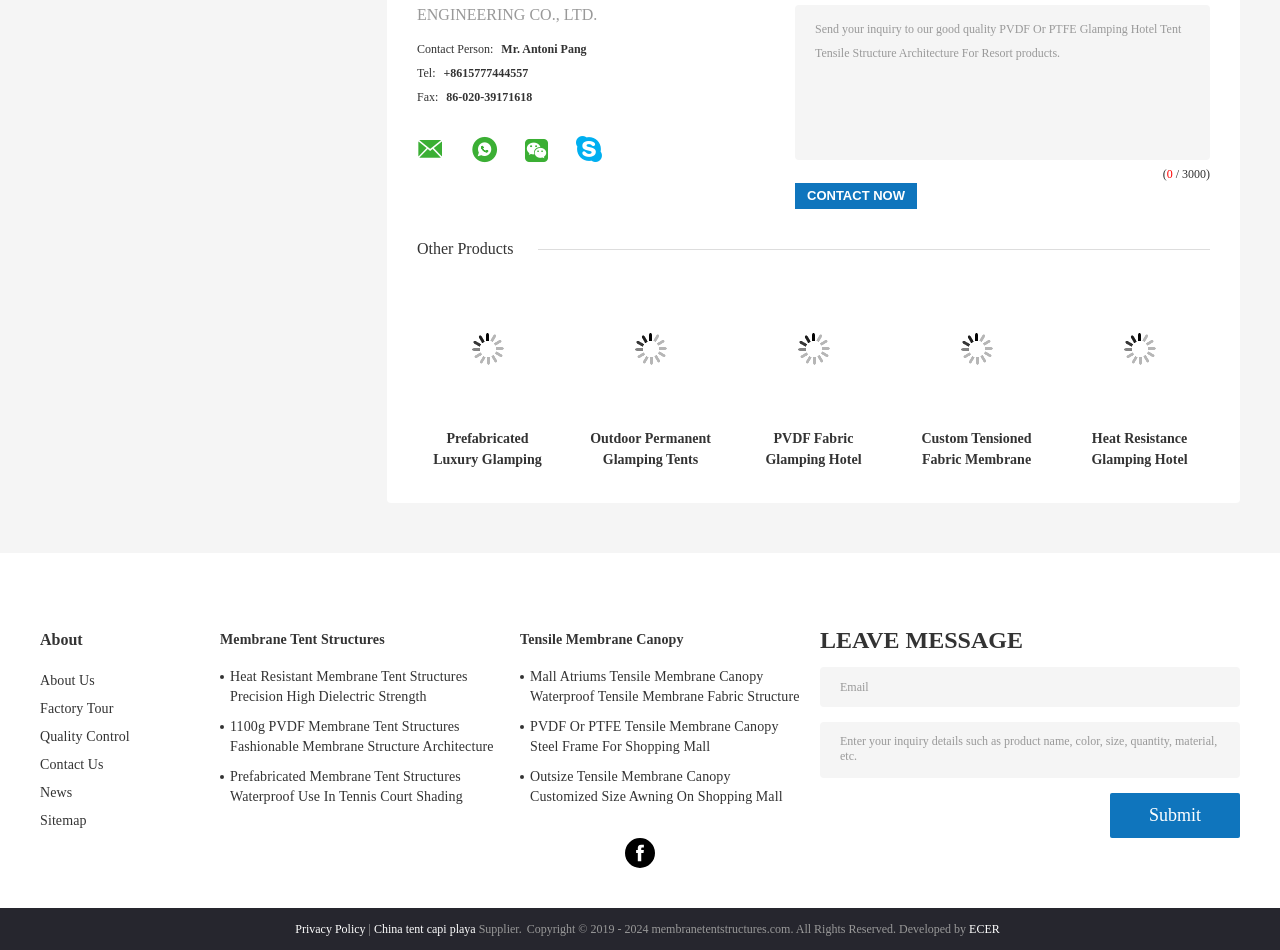Bounding box coordinates are specified in the format (top-left x, top-left y, bottom-right x, bottom-right y). All values are floating point numbers bounded between 0 and 1. Please provide the bounding box coordinate of the region this sentence describes: News

[0.031, 0.826, 0.056, 0.842]